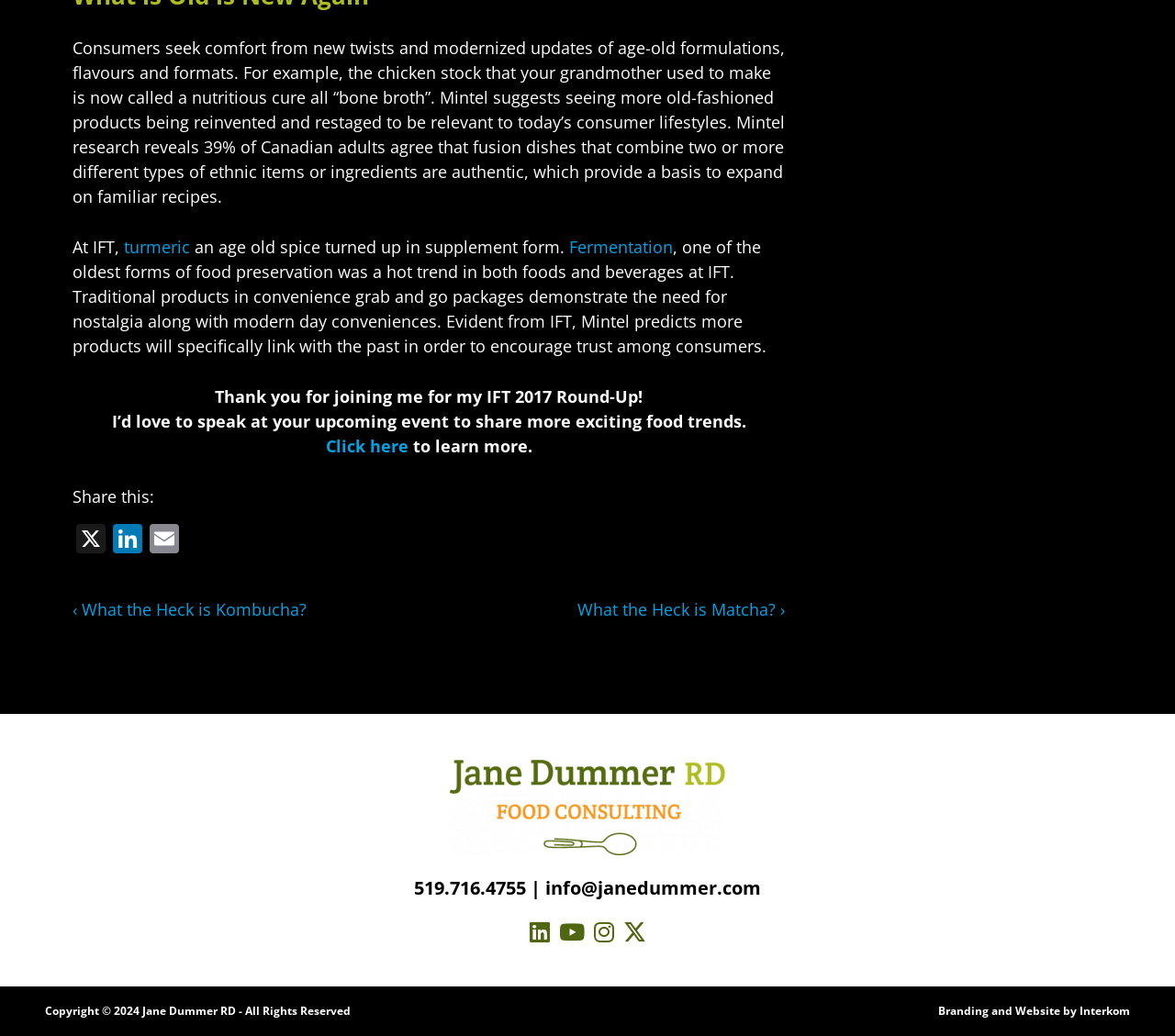Can you find the bounding box coordinates for the element that needs to be clicked to execute this instruction: "Click on the link to learn more about fermentation"? The coordinates should be given as four float numbers between 0 and 1, i.e., [left, top, right, bottom].

[0.484, 0.228, 0.573, 0.249]